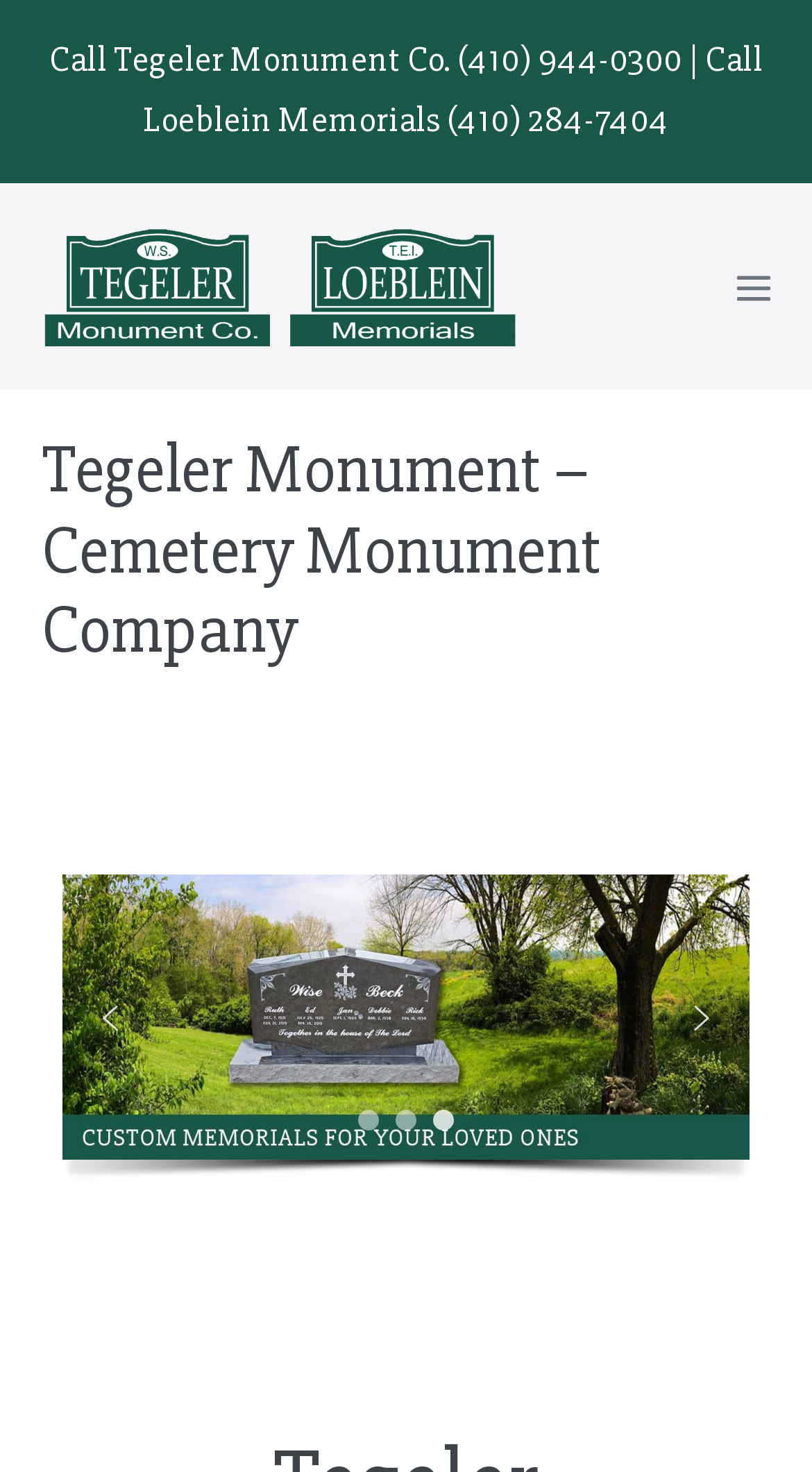What is the purpose of the slider region?
Give a single word or phrase answer based on the content of the image.

To display images